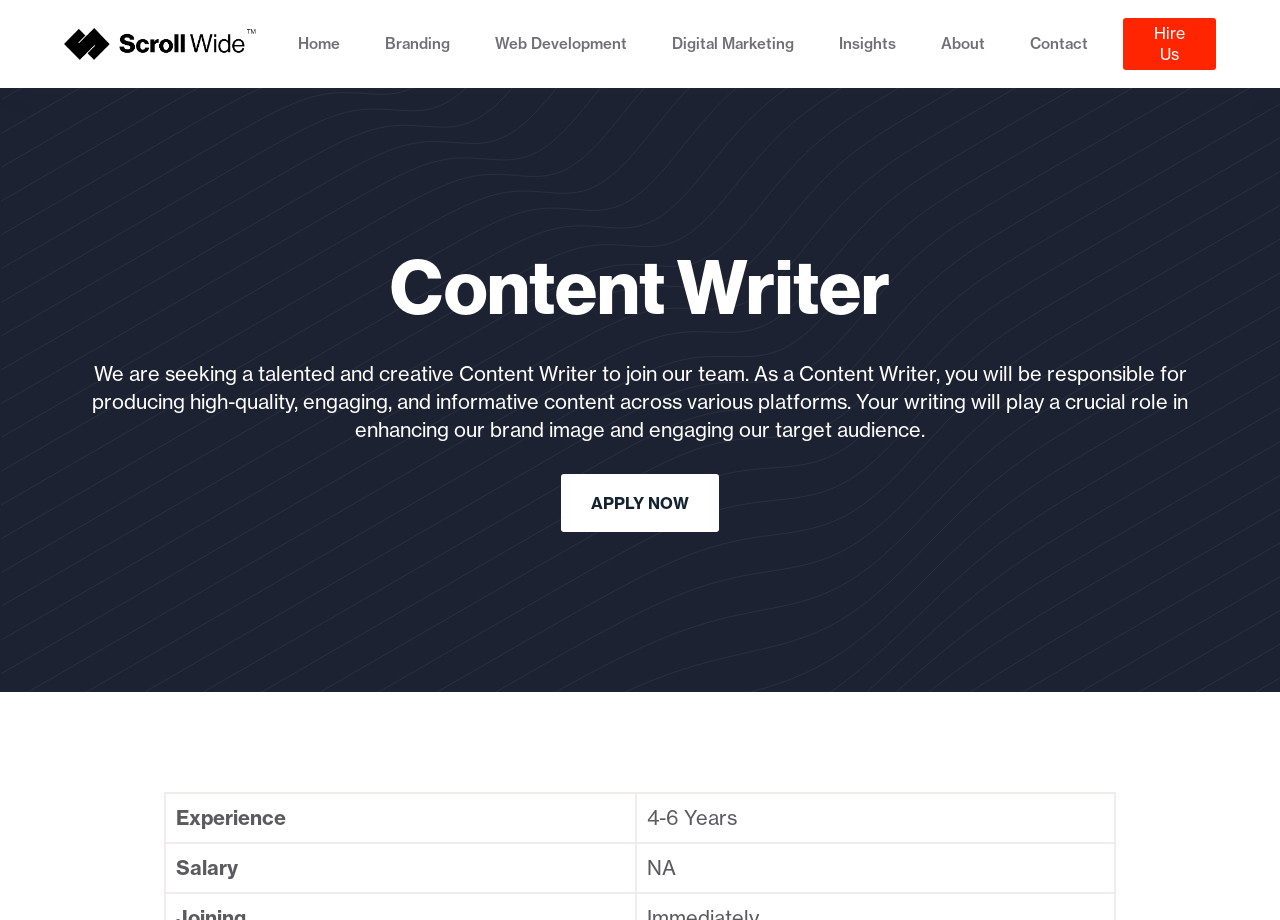Using the description "alt="Scroll Wide"", predict the bounding box of the relevant HTML element.

[0.05, 0.03, 0.2, 0.065]